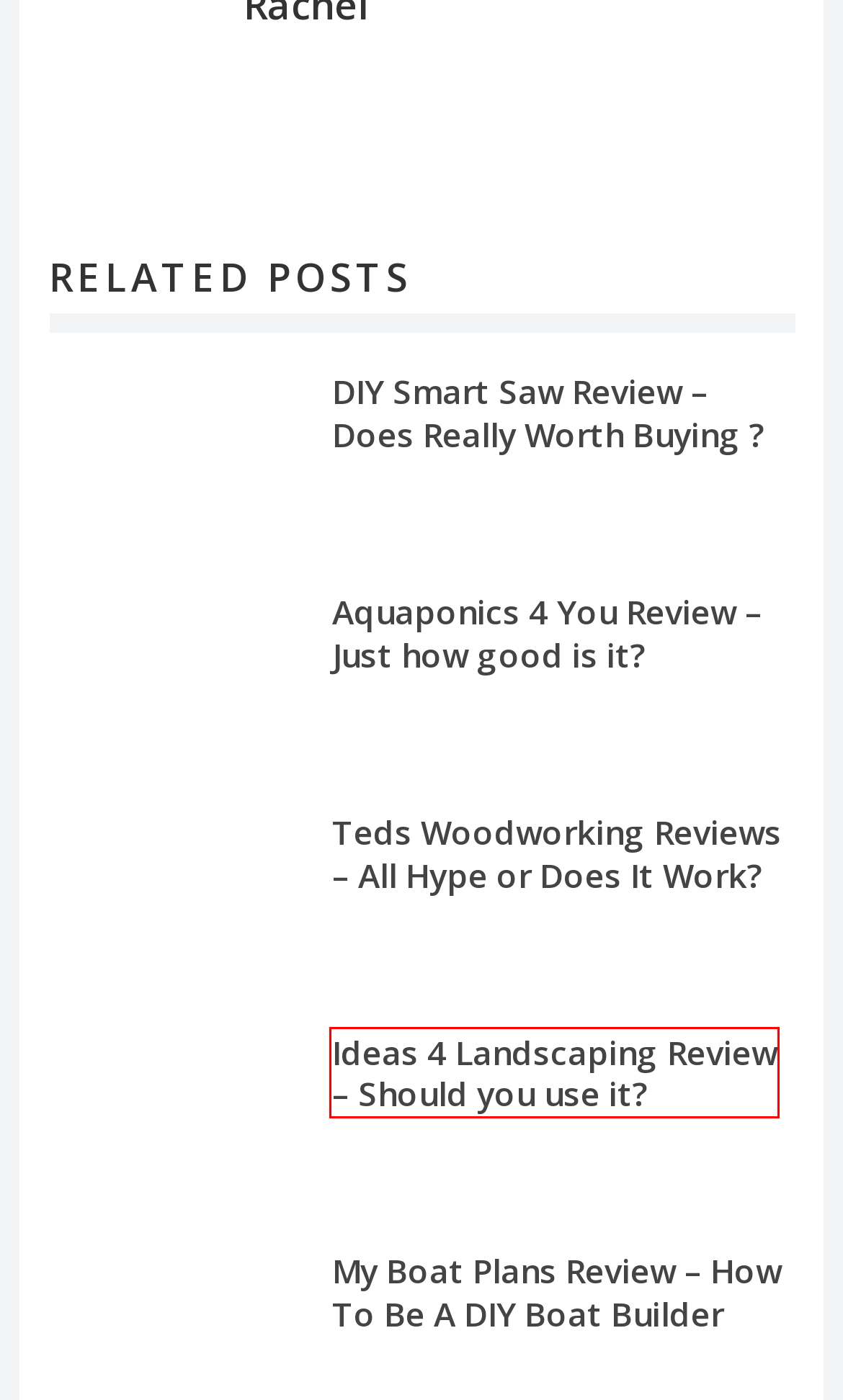Evaluate the webpage screenshot and identify the element within the red bounding box. Select the webpage description that best fits the new webpage after clicking the highlighted element. Here are the candidates:
A. Aquaponics 4 You Review - Just how good is it? ⋆ LBibinders ⋆
B. Health & Fitness Archives - LBibinders
C. Teds Woodworking Reviews – All Hype or Does It Work? - LBibinders
D. Ideas 4 Landscaping Review - Should you use it? ⋆ LBibinders ⋆
E. My Boat Plans Review - How To Be A DIY Boat Builder - LBibinders
F. DIY Smart Saw Review - Does Really Worth Buying? ⋆ LBibinders ⋆
G. Survival Archives - LBibinders
H. LBibinders - Best Digital Products Review

D